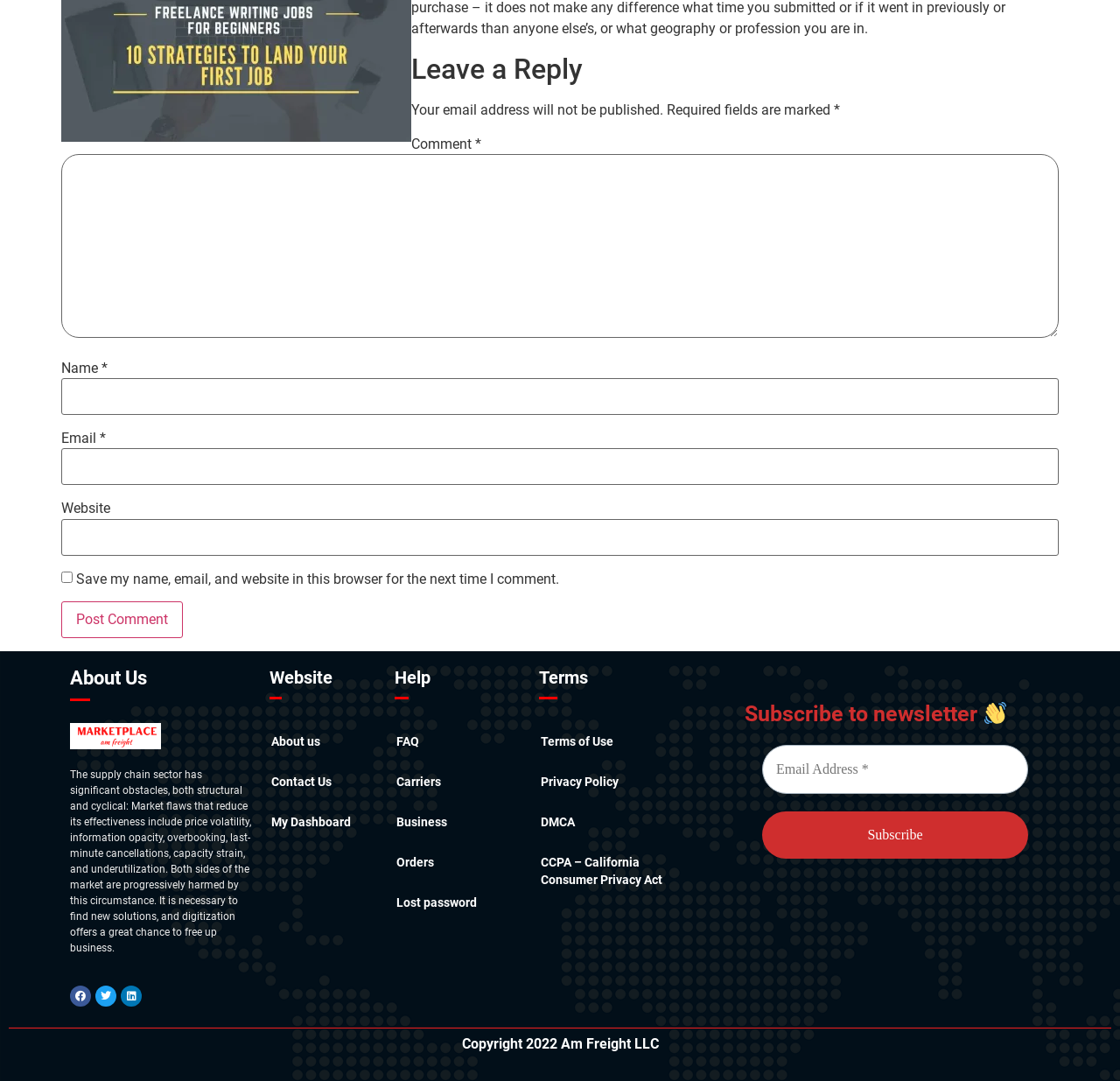What is the purpose of the 'Subscribe to newsletter' section?
Please give a detailed and elaborate answer to the question.

The 'Subscribe to newsletter' section contains a field for email address and a subscribe button, indicating that it is intended for users to subscribe to a newsletter by providing their email address.